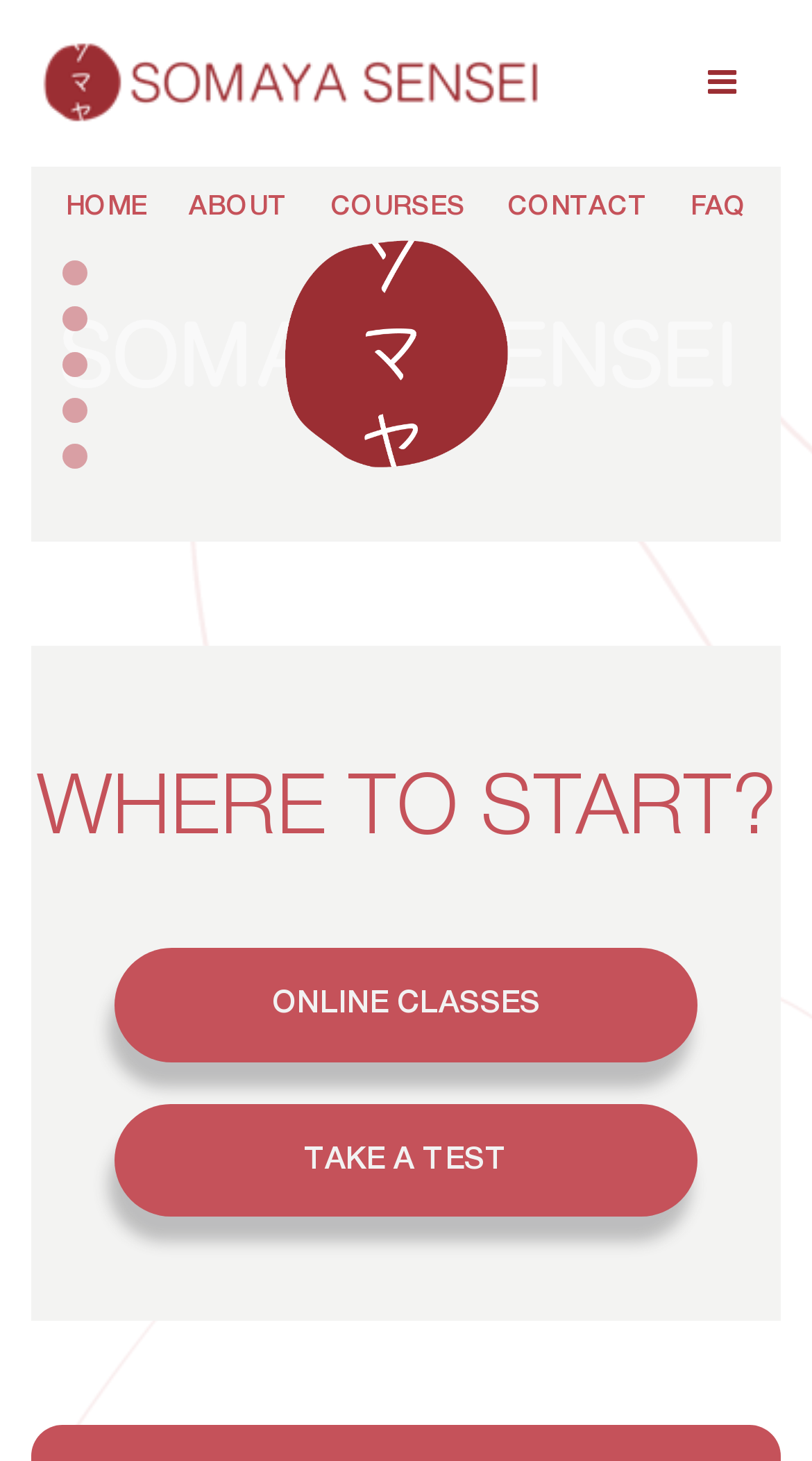Identify the bounding box coordinates for the element you need to click to achieve the following task: "Toggle navigation". Provide the bounding box coordinates as four float numbers between 0 and 1, in the form [left, top, right, bottom].

[0.838, 0.034, 0.941, 0.08]